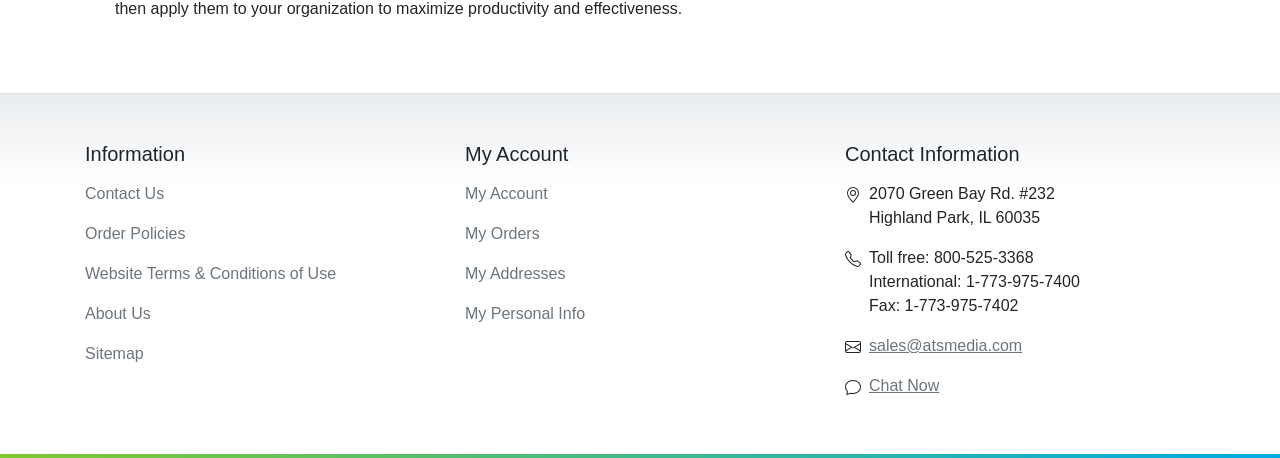Identify the bounding box coordinates for the UI element described as: "Sitemap". The coordinates should be provided as four floats between 0 and 1: [left, top, right, bottom].

[0.066, 0.73, 0.34, 0.817]